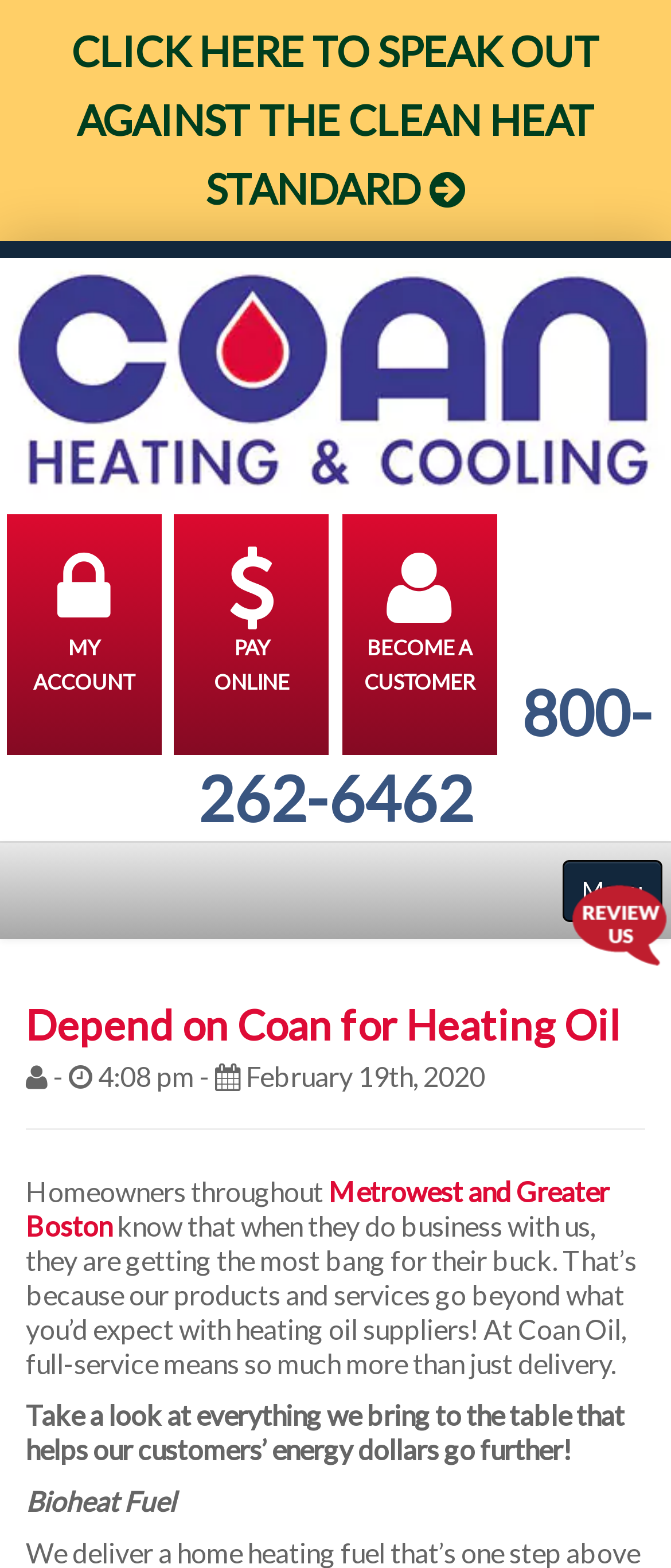What is the company name?
Using the visual information from the image, give a one-word or short-phrase answer.

Coan Heating & AC